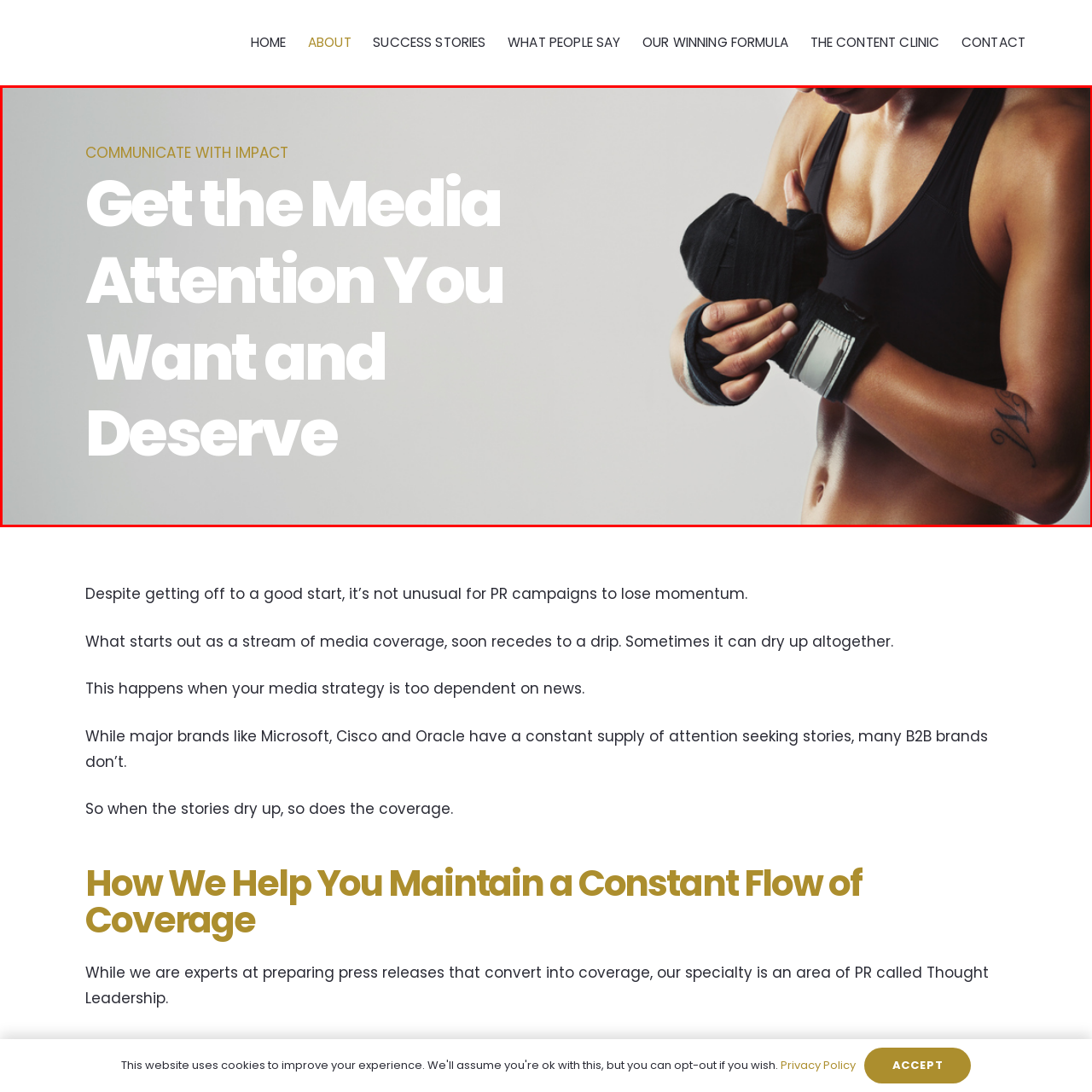What is the theme emphasized by the phrase 'COMMUNICATE WITH IMPACT'?
Examine the image inside the red bounding box and give an in-depth answer to the question, using the visual evidence provided.

The phrase 'COMMUNICATE WITH IMPACT' is presented in a smaller, gold font above the main text, emphasizing the theme of effective communication, which is aligned with the message of seizing opportunities and making a strong impression in the media landscape.